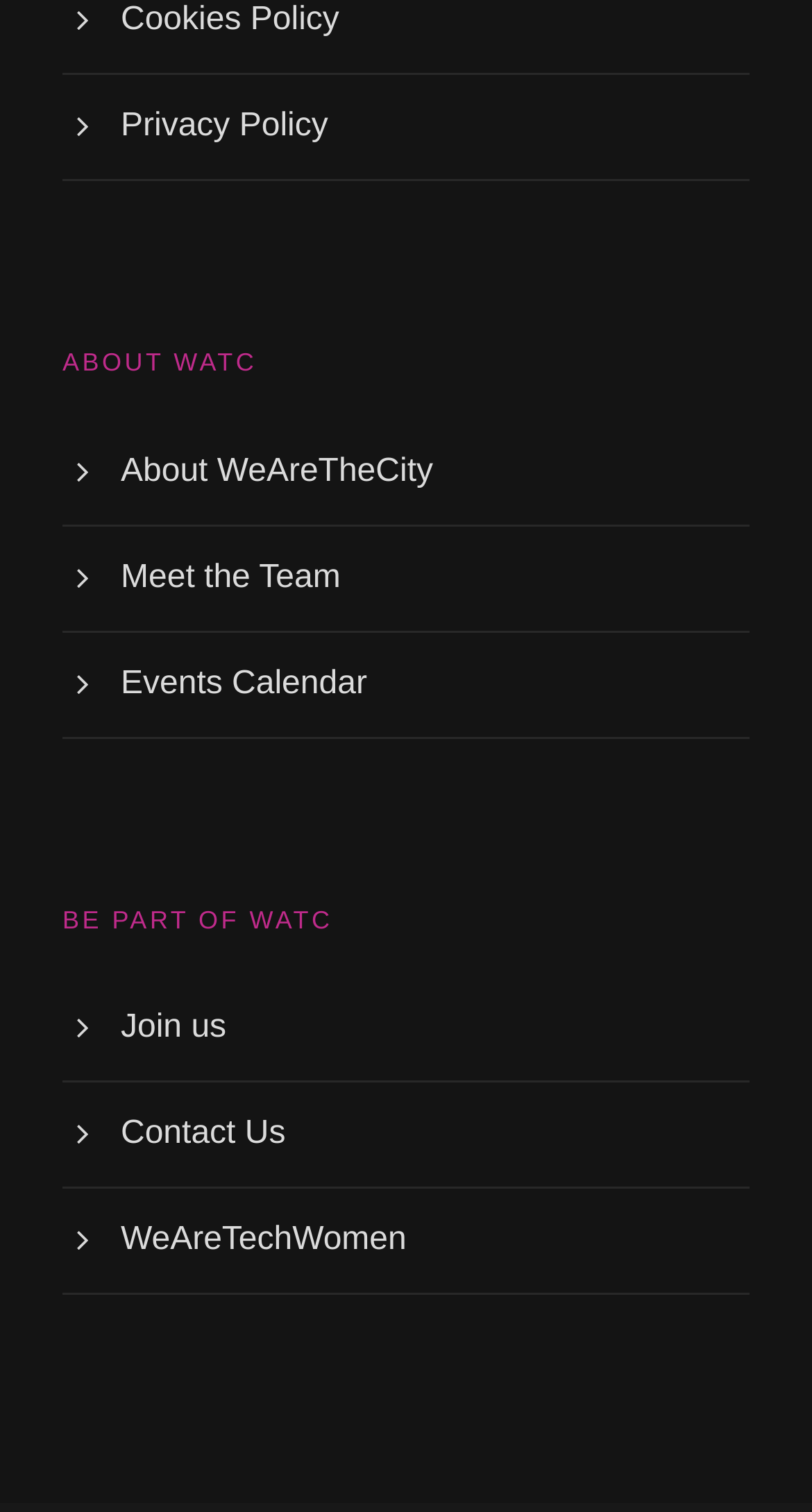What is the first link on the webpage?
Using the image, provide a concise answer in one word or a short phrase.

Cookies Policy